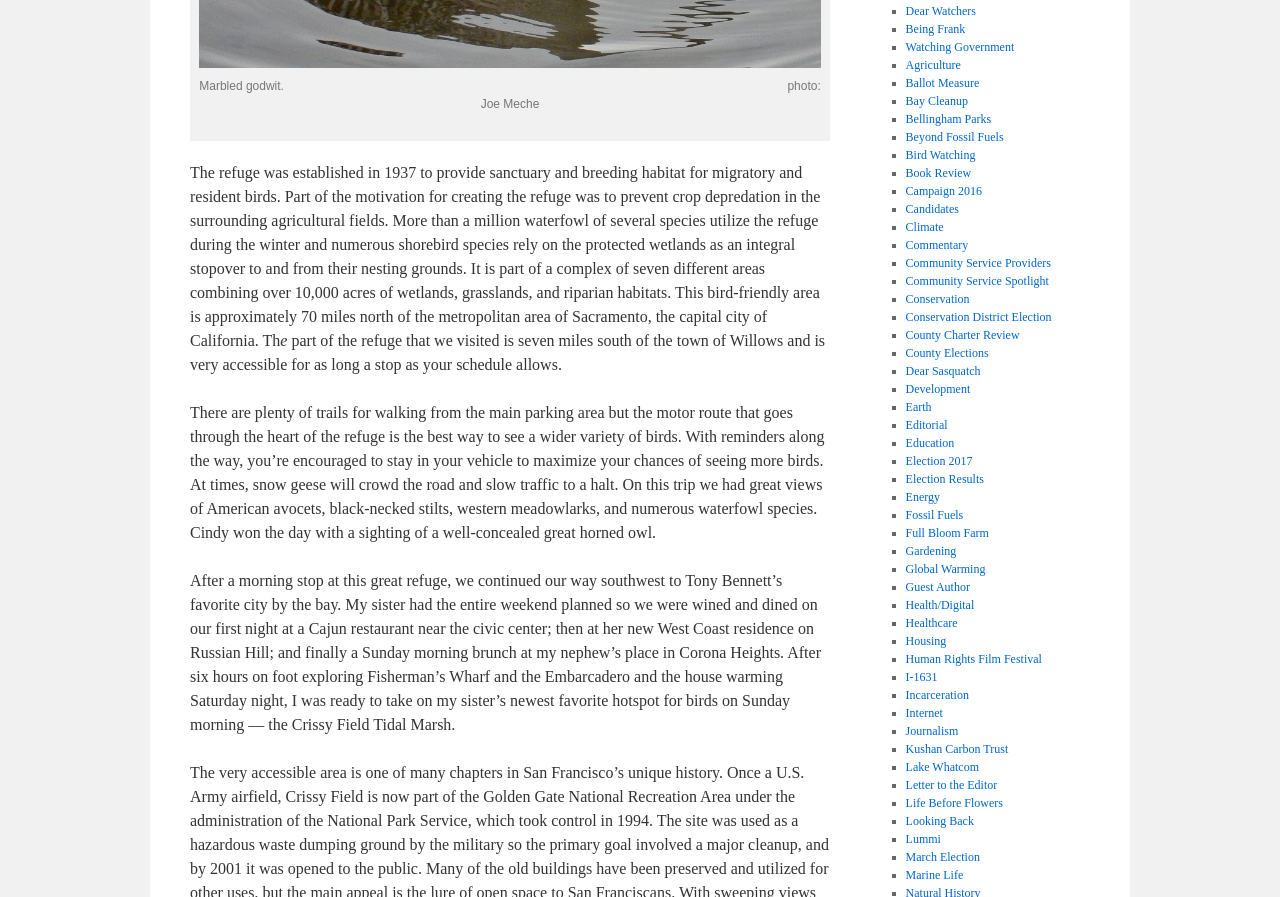Please determine the bounding box coordinates of the element to click in order to execute the following instruction: "Read about Bird Watching". The coordinates should be four float numbers between 0 and 1, specified as [left, top, right, bottom].

[0.707, 0.165, 0.762, 0.181]